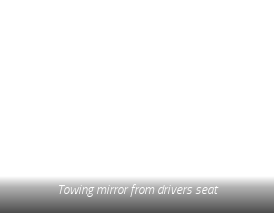From whose perspective is the image taken?
Look at the image and respond with a one-word or short-phrase answer.

Driver's seat